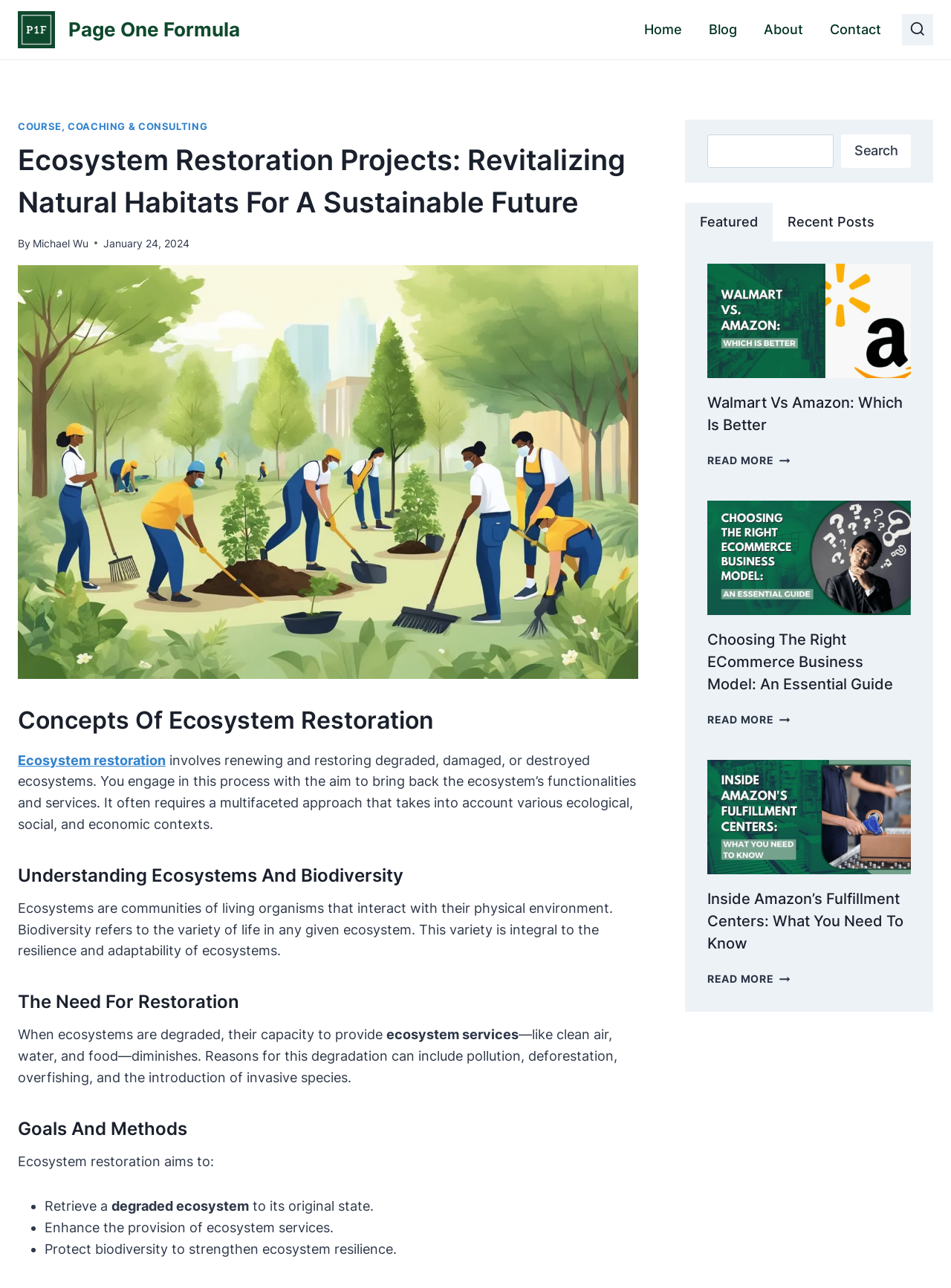Highlight the bounding box coordinates of the element that should be clicked to carry out the following instruction: "Click the 'Contact' link". The coordinates must be given as four float numbers ranging from 0 to 1, i.e., [left, top, right, bottom].

[0.859, 0.009, 0.941, 0.038]